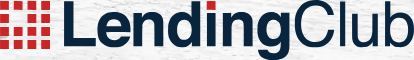Craft a thorough explanation of what is depicted in the image.

The image showcases the logo of "Lending Club," a financial service that offers flexible payment options for dental care. Lending Club is highlighted as a financing partner for patients, indicating that the dental office collaborates with them to provide low- and no-interest financing solutions. This collaboration is part of the office's efforts to ensure that patients can access the dental care they need without facing financial hurdles. The logo features a modern design with a combination of red and dark blue, reinforcing the professional and trustworthy image of the service.